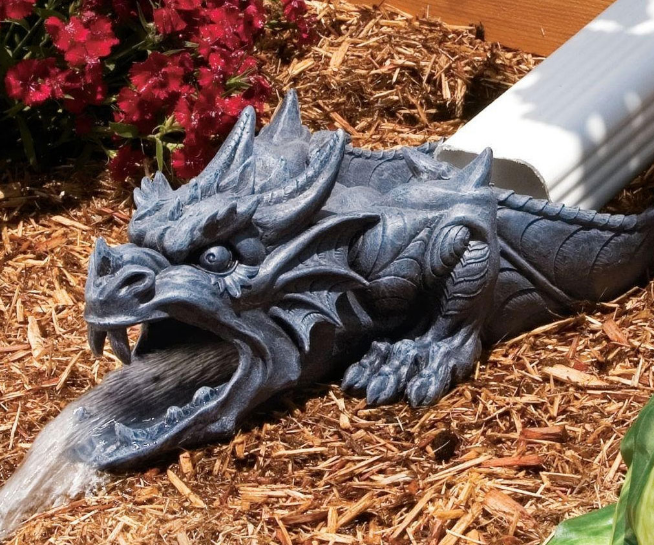Answer the question using only a single word or phrase: 
What is the purpose of the statue?

Functional accent